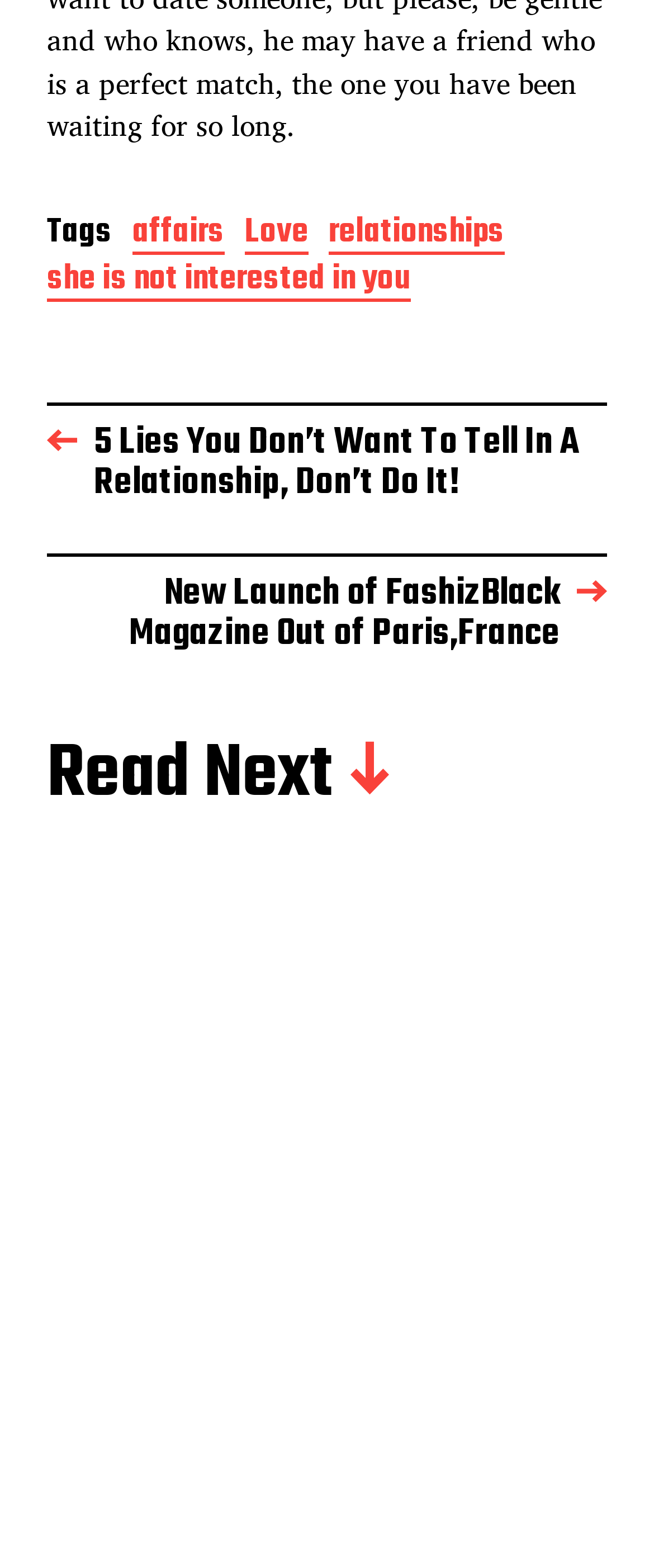Can you show the bounding box coordinates of the region to click on to complete the task described in the instruction: "Explore the 'Love' category"?

[0.374, 0.138, 0.472, 0.162]